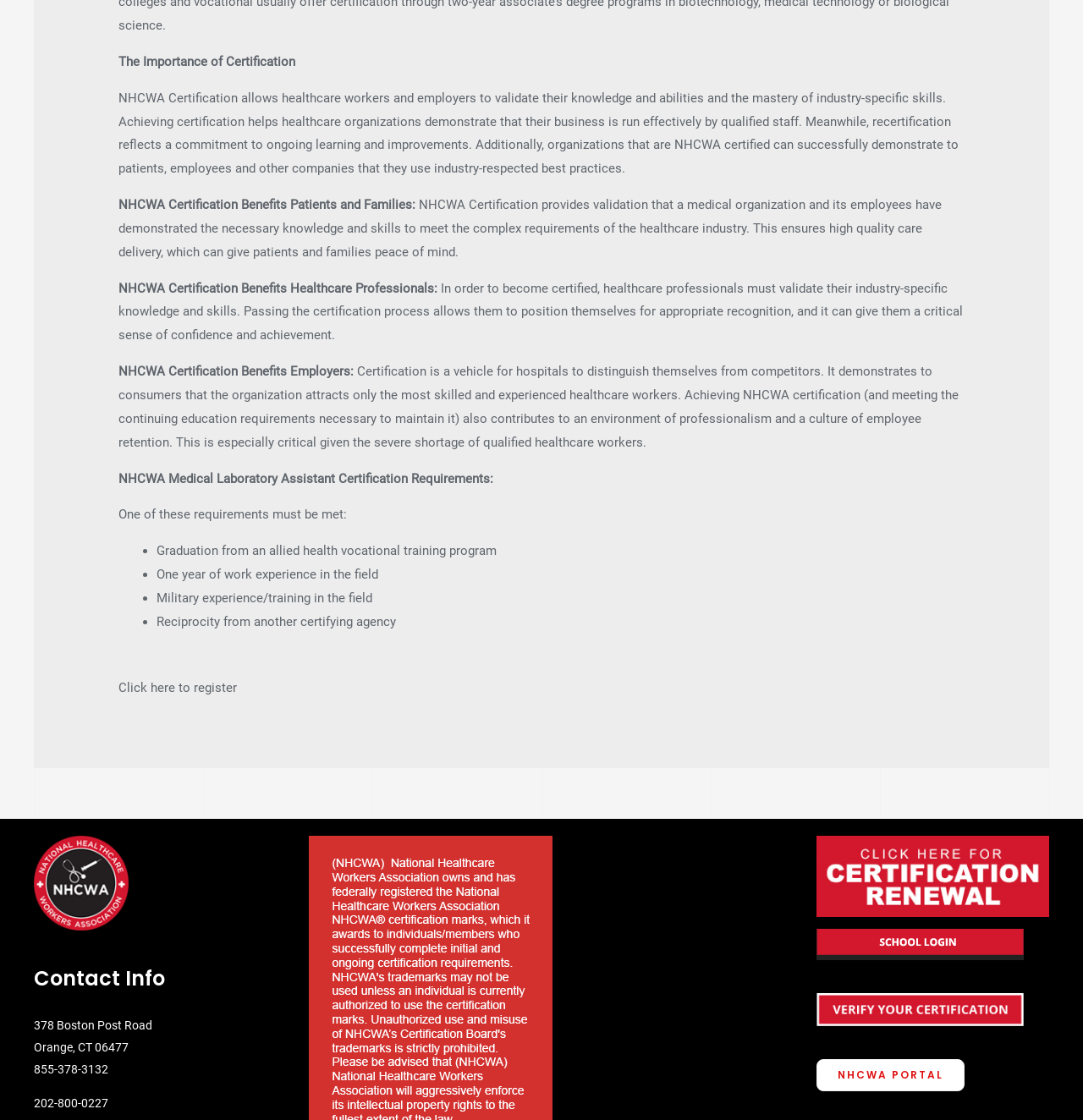What are the requirements for NHCWA Medical Laboratory Assistant certification?
Kindly offer a comprehensive and detailed response to the question.

The webpage lists four requirements for NHCWA Medical Laboratory Assistant certification: graduation from an allied health vocational training program, one year of work experience in the field, military experience/training in the field, or reciprocity from another certifying agency.